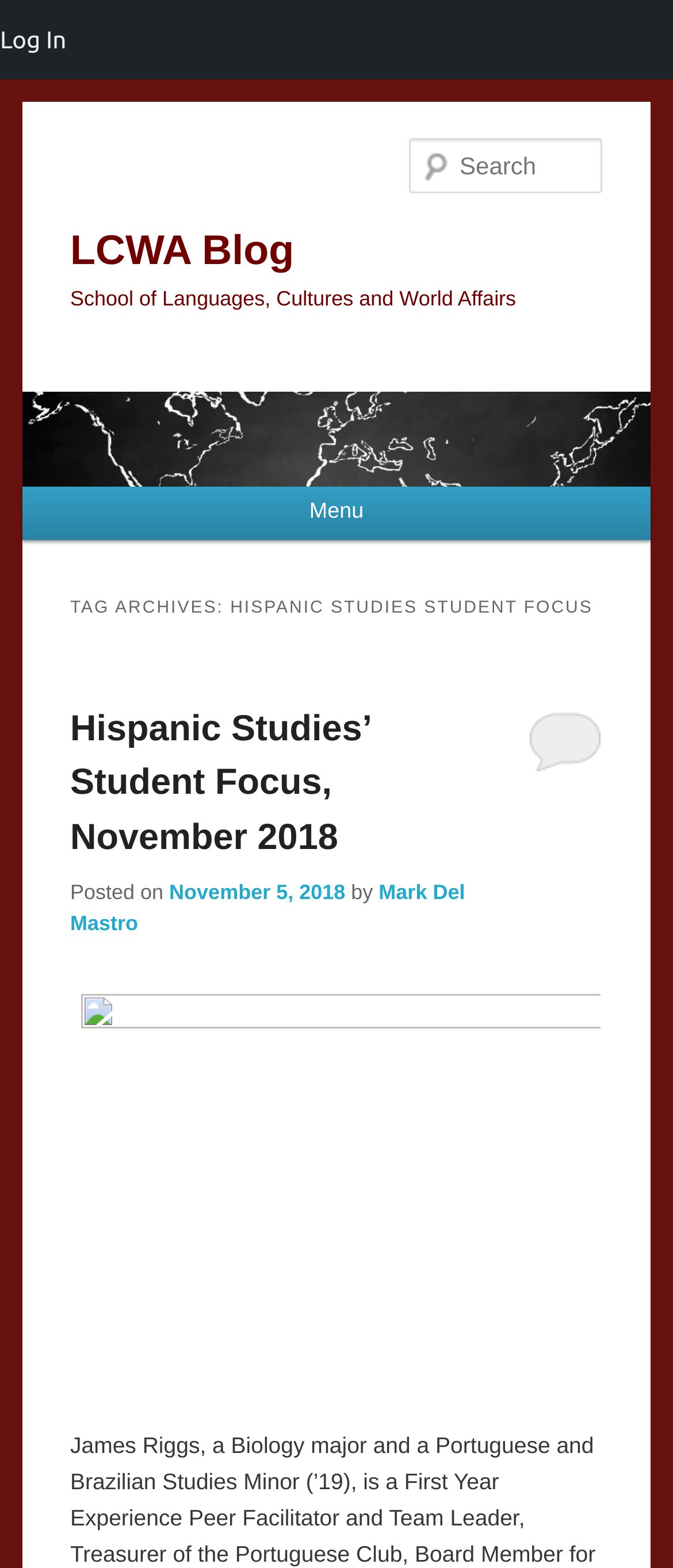Select the bounding box coordinates of the element I need to click to carry out the following instruction: "search for something".

[0.609, 0.088, 0.896, 0.123]